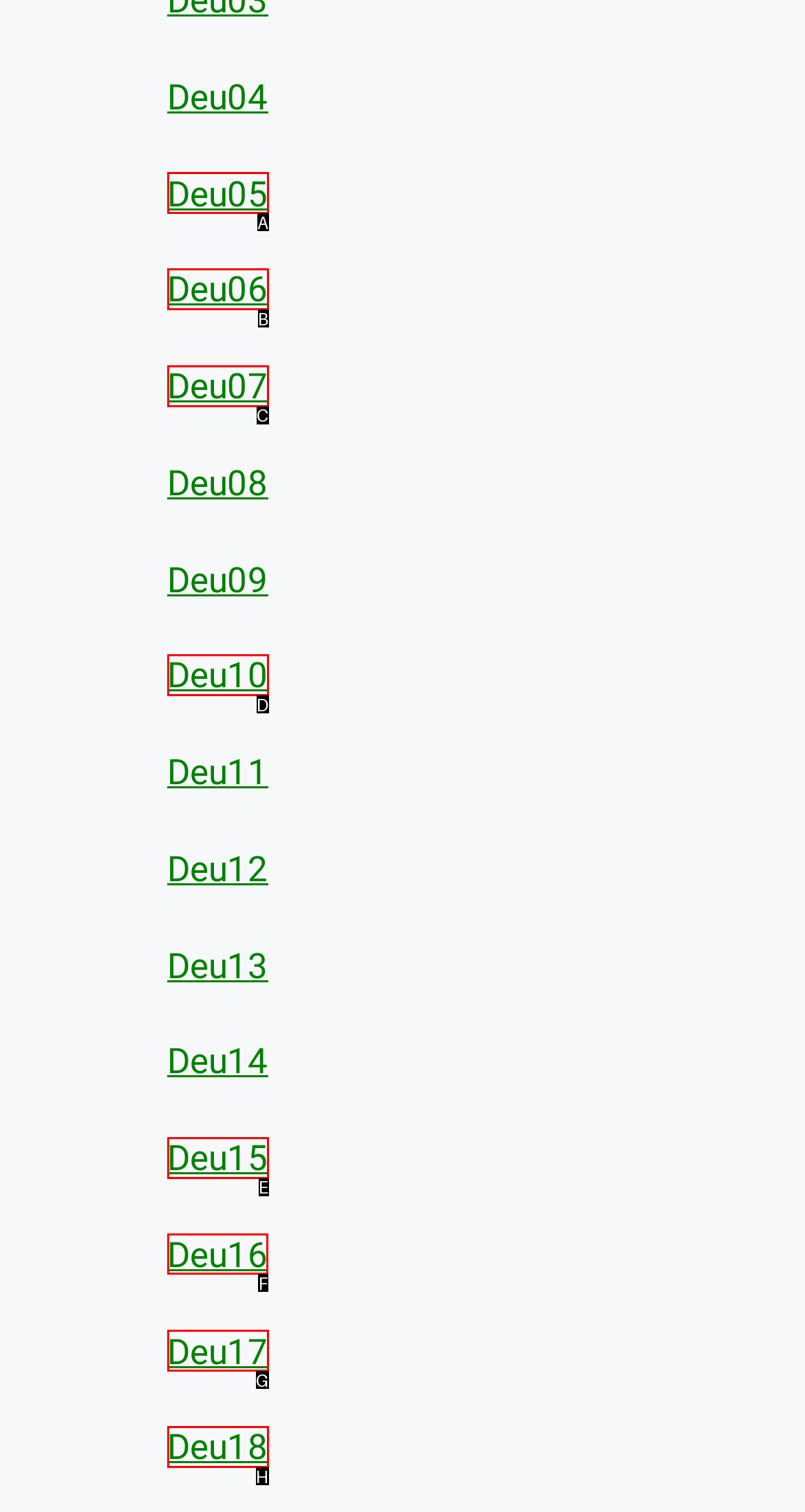Look at the highlighted elements in the screenshot and tell me which letter corresponds to the task: access Deu16.

F